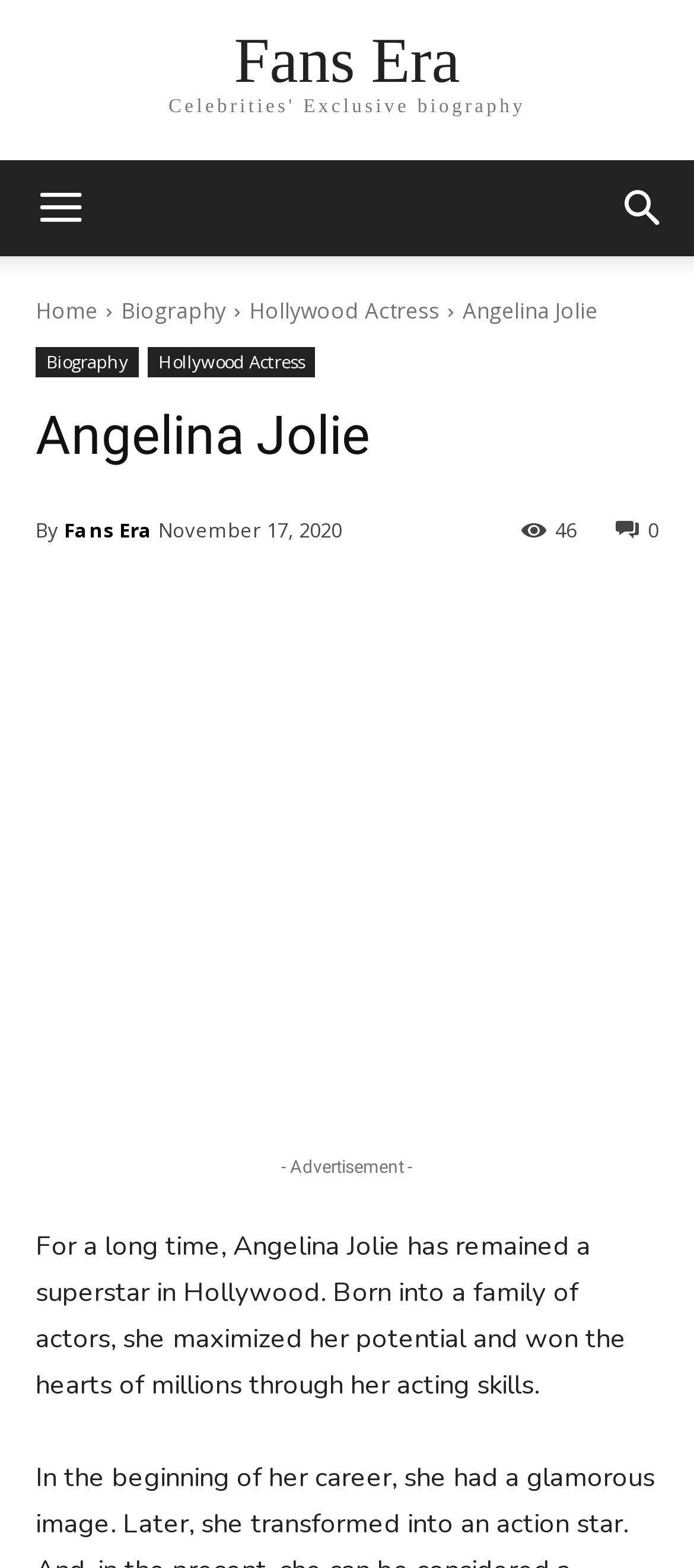From the webpage screenshot, predict the bounding box of the UI element that matches this description: "Pinterest".

[0.679, 0.374, 0.985, 0.419]